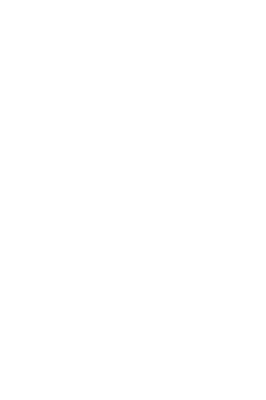Provide a comprehensive description of the image.

The image showcases a site icon associated with the website dedicated to the conservation and management of Dallington Forest and its surrounding habitats. This platform serves as a repository for information about various projects, historical context, ecological composition, and ongoing research aimed at enhancing understanding and guiding future decisions concerning the forest environment. The site aims to be publicly accessible, allowing visitors to explore links, browse images, and learn about the forest's significance and conservation efforts.